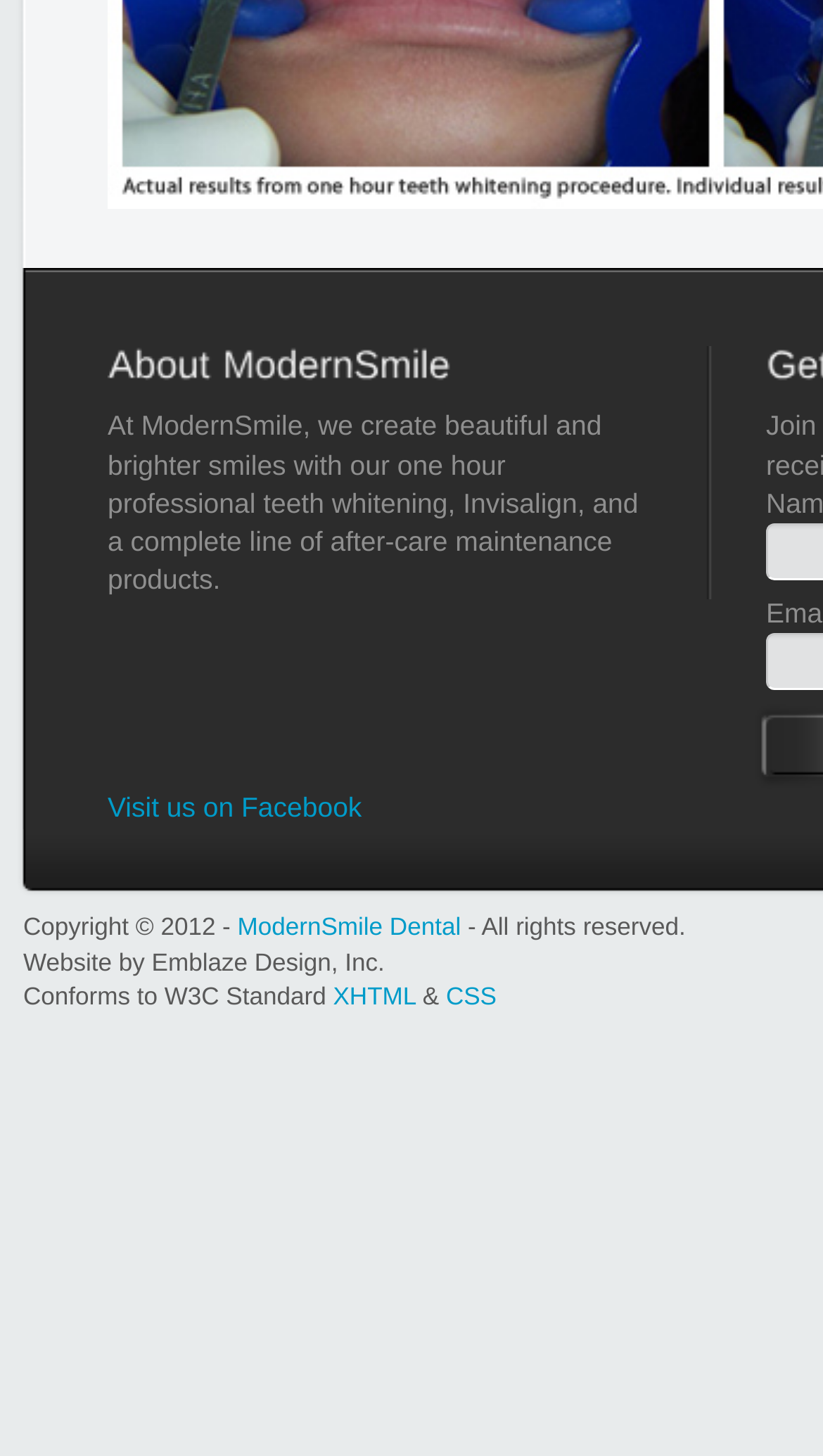What standards does the website conform to?
Please elaborate on the answer to the question with detailed information.

The static text 'Conforms to W3C Standard' at the bottom of the webpage indicates that the website conforms to the W3C Standard, which is further specified as XHTML and CSS.